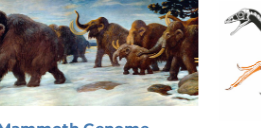Please provide a short answer using a single word or phrase for the question:
What is the likely topic of the accompanying article?

Genetic studies of woolly mammoths